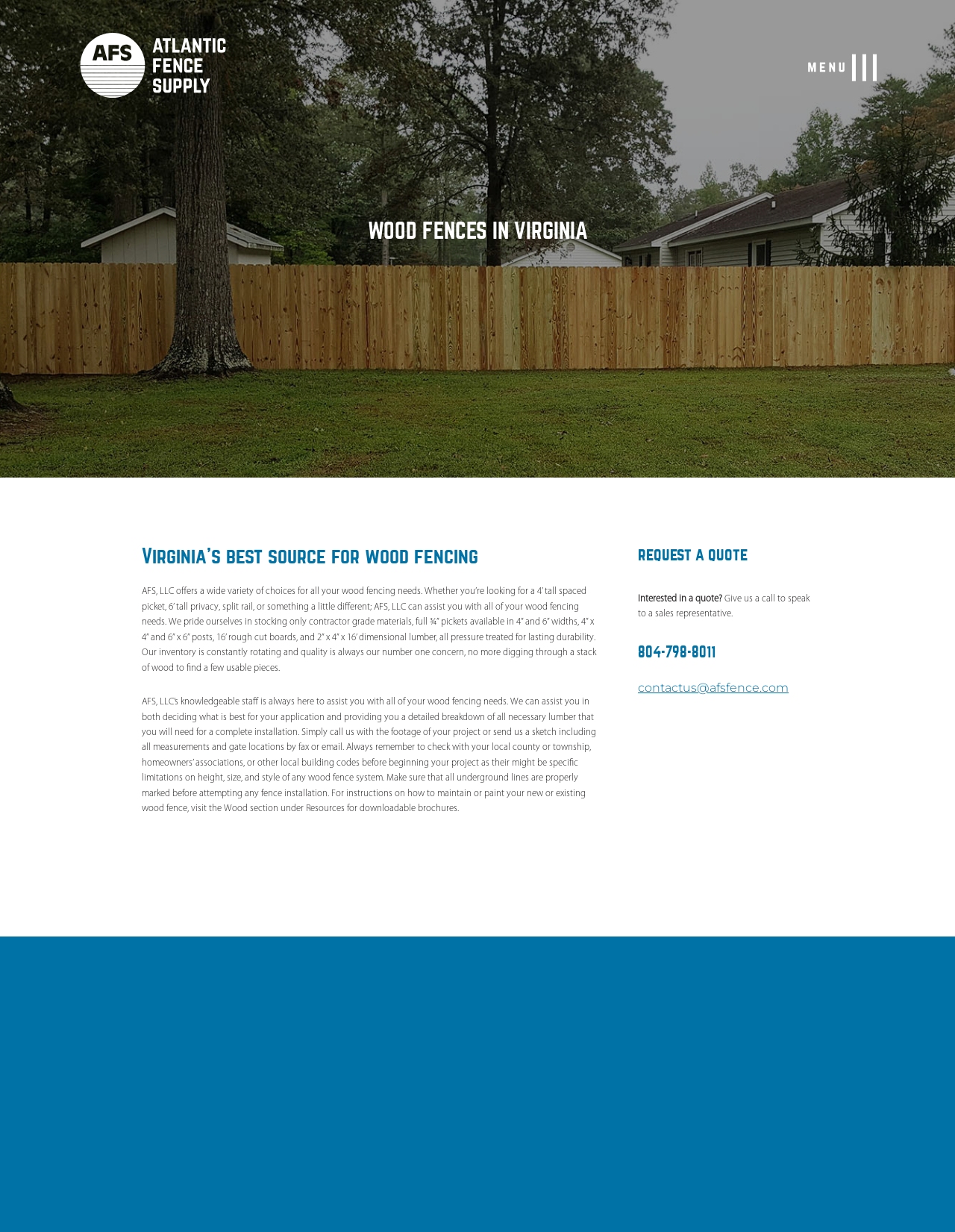What is the width of the full pickets available?
Using the image as a reference, answer the question with a short word or phrase.

4” and 6”